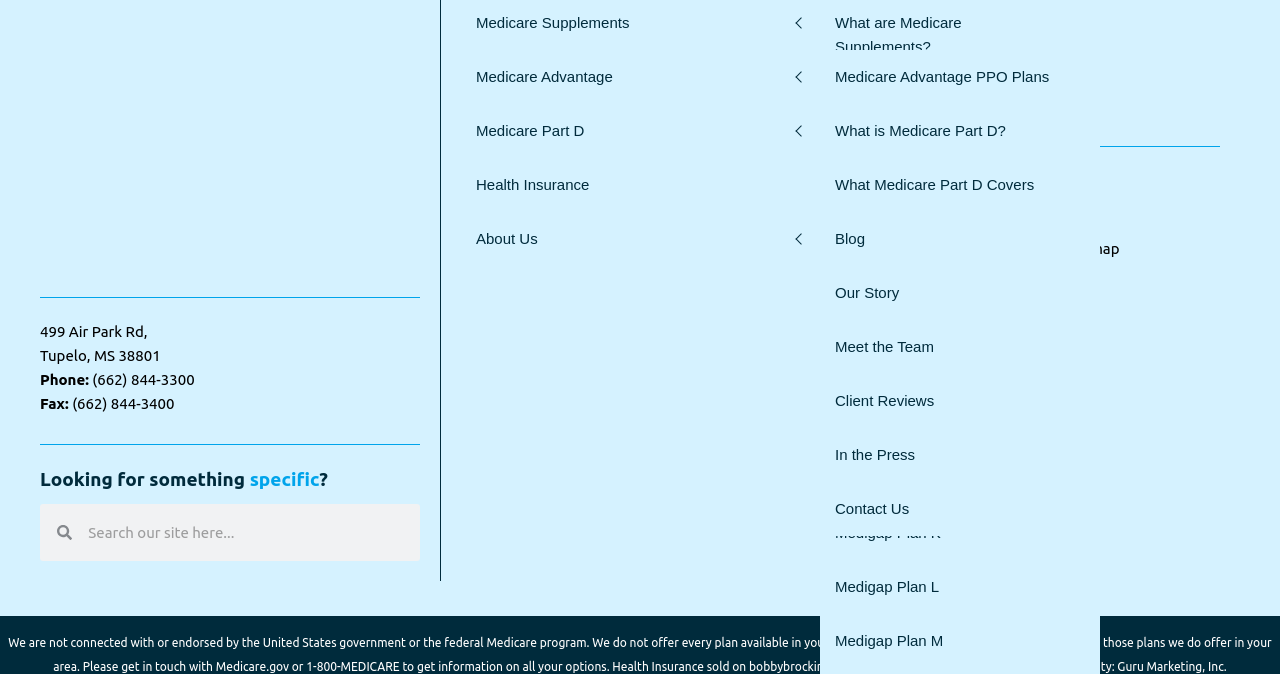Locate the bounding box of the UI element defined by this description: "Medigap Plan L". The coordinates should be given as four float numbers between 0 and 1, formatted as [left, top, right, bottom].

[0.641, 0.831, 0.859, 0.911]